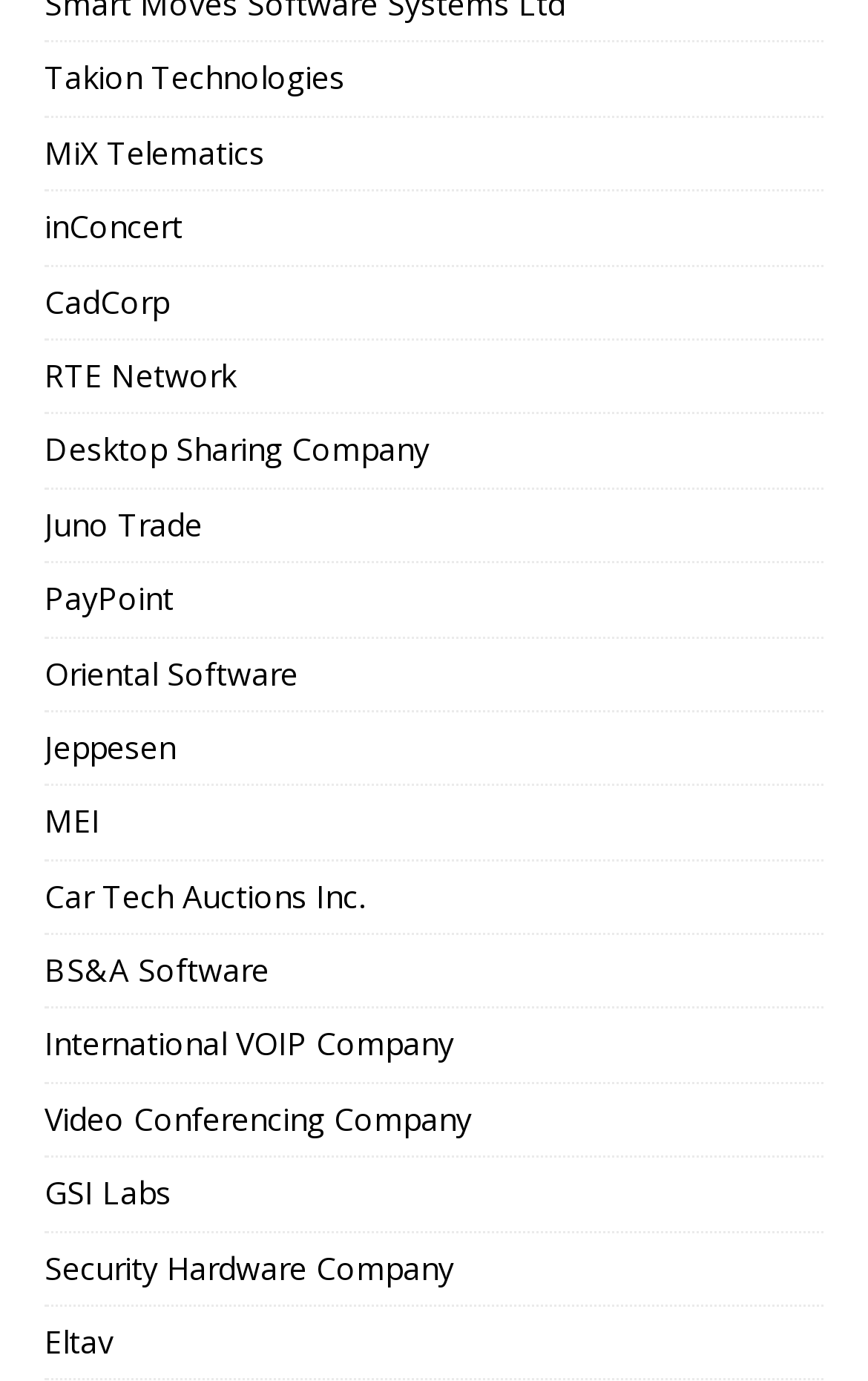Use a single word or phrase to answer the question:
What is the company located at the bottom of the list?

Eltav